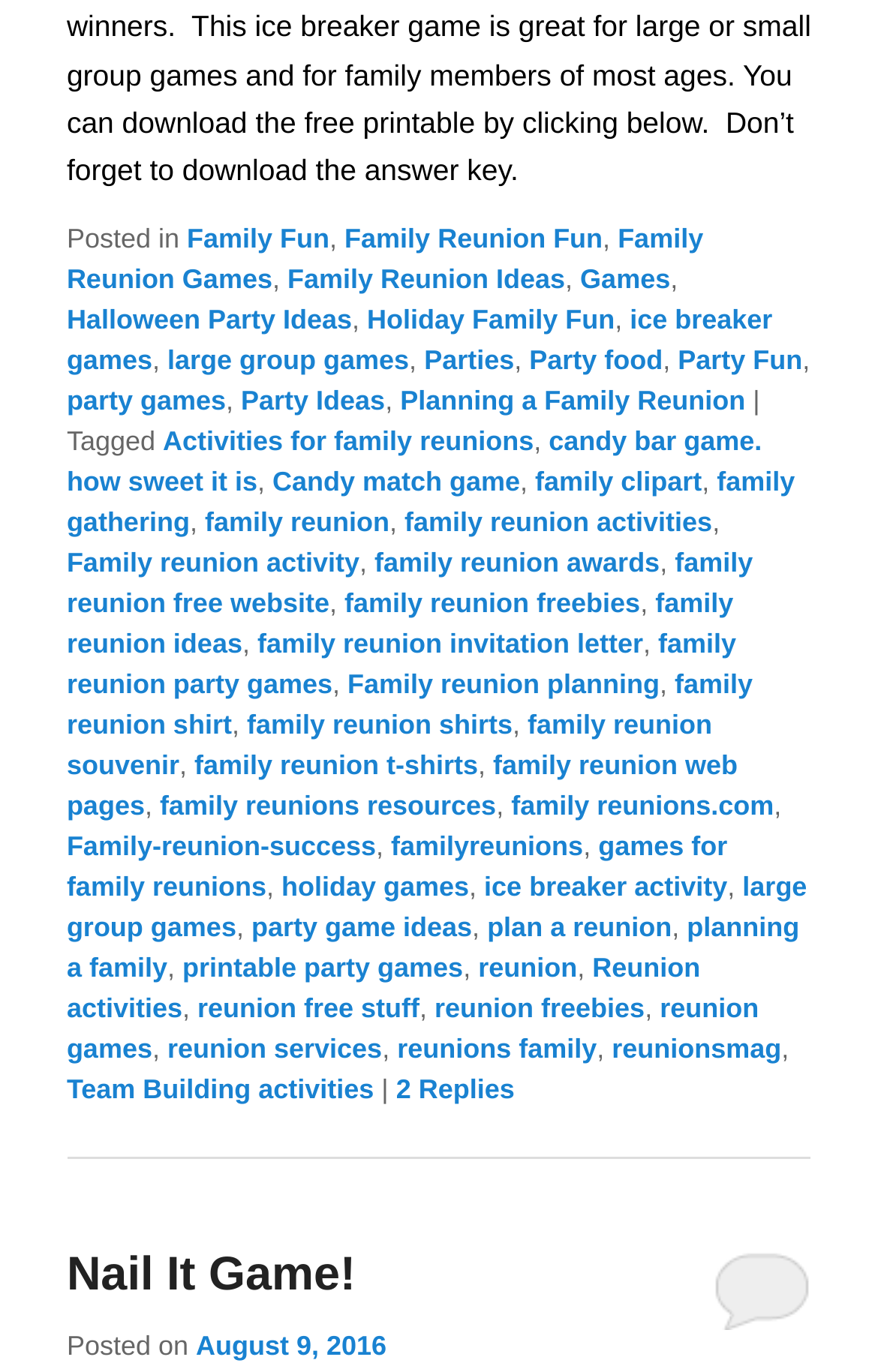Please locate the bounding box coordinates of the element that should be clicked to achieve the given instruction: "Click on 'Family Fun'".

[0.213, 0.162, 0.375, 0.185]